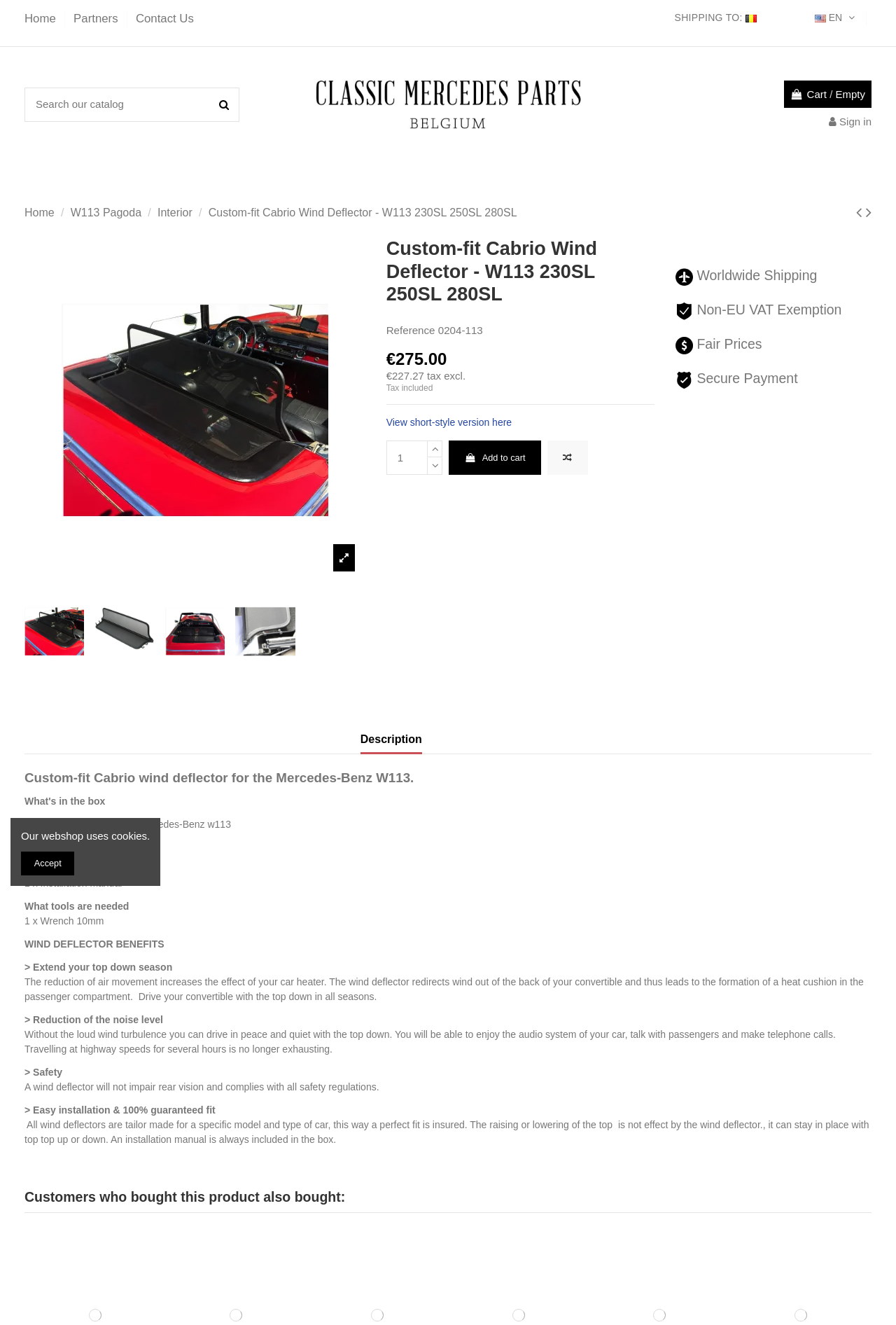Determine the bounding box coordinates for the UI element matching this description: "Add to cart".

[0.501, 0.332, 0.604, 0.358]